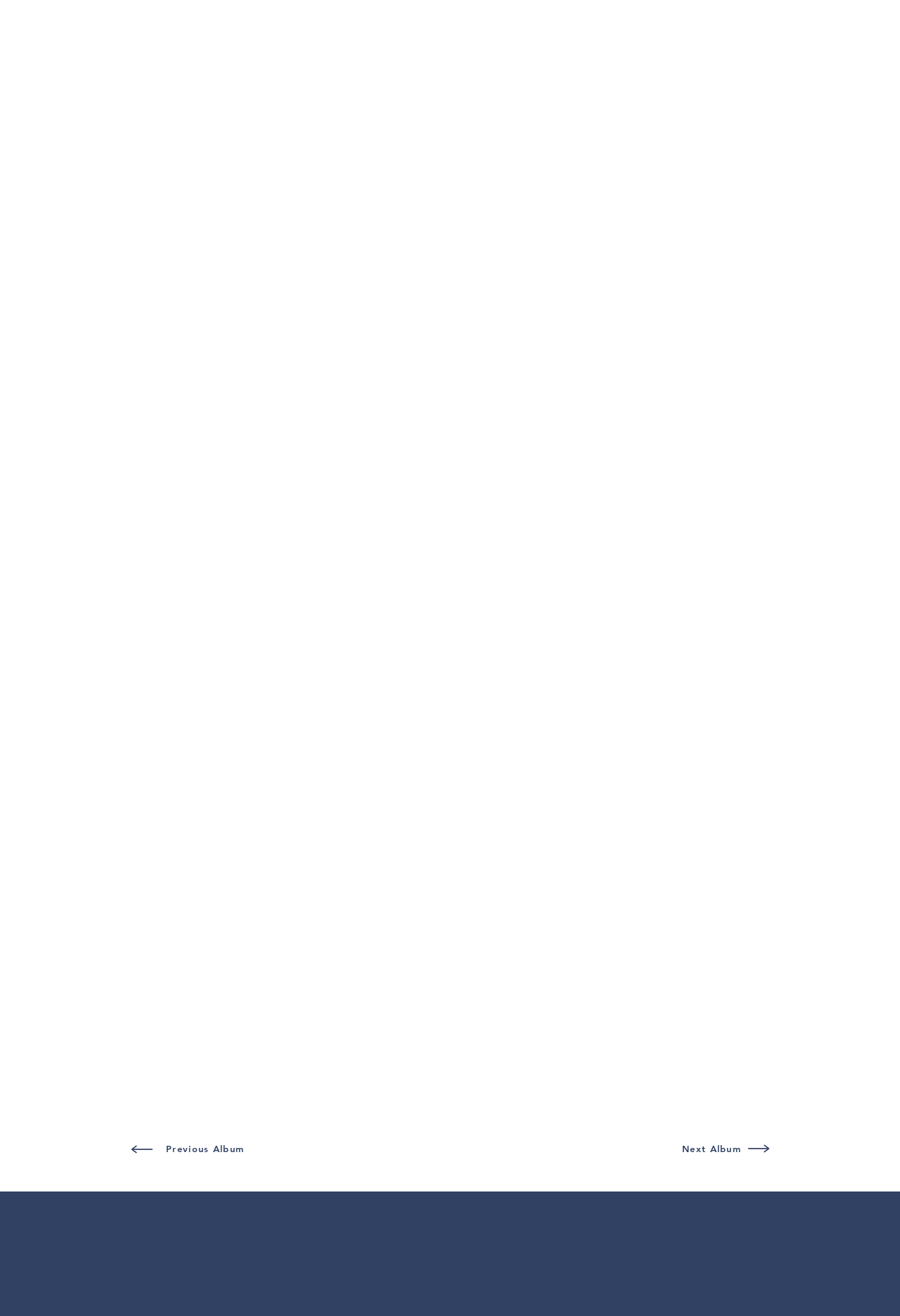Using the description: "julie@precisionav.net", determine the UI element's bounding box coordinates. Ensure the coordinates are in the format of four float numbers between 0 and 1, i.e., [left, top, right, bottom].

None